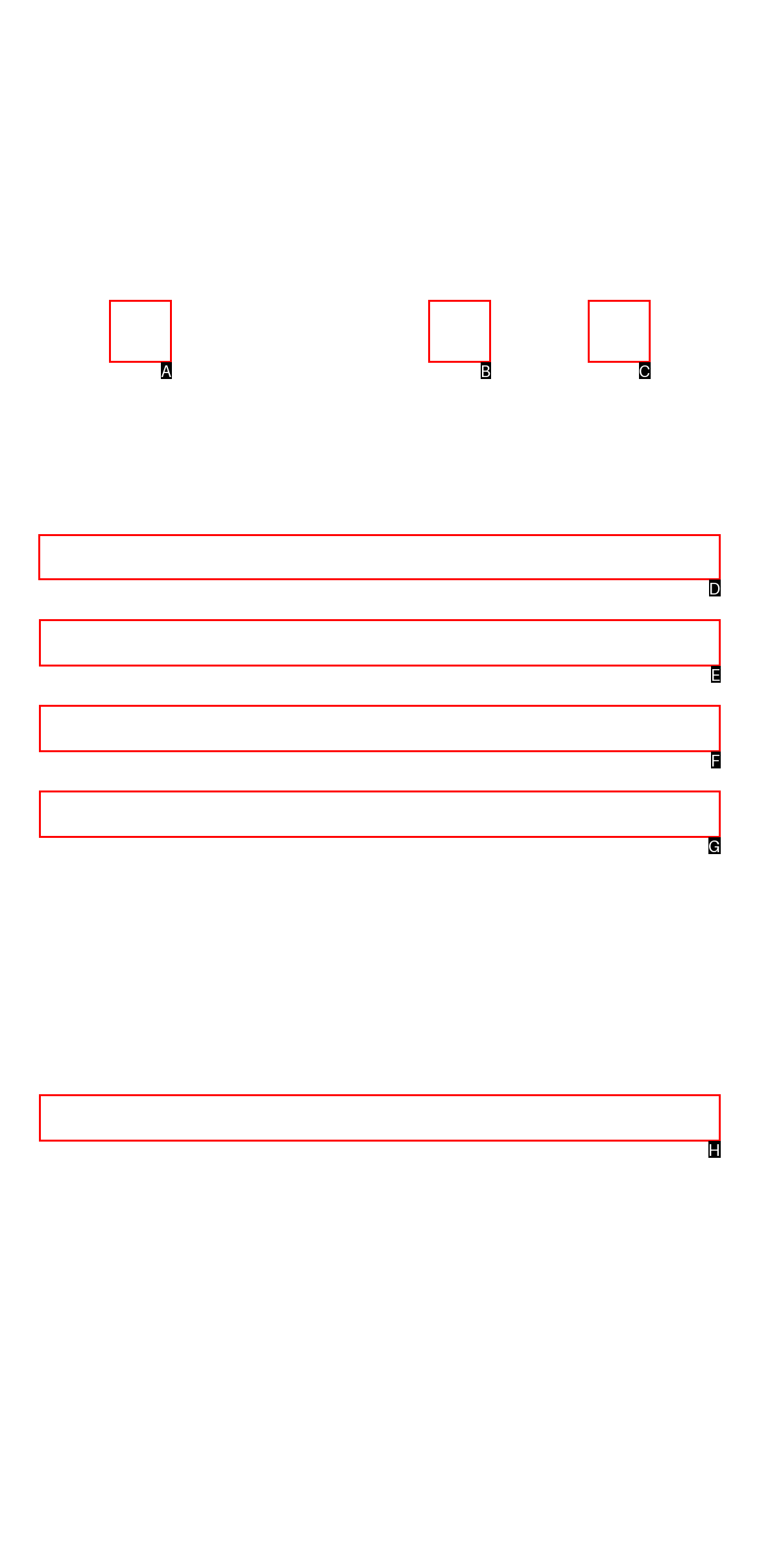Indicate which UI element needs to be clicked to fulfill the task: Read about Customer Charter
Answer with the letter of the chosen option from the available choices directly.

D